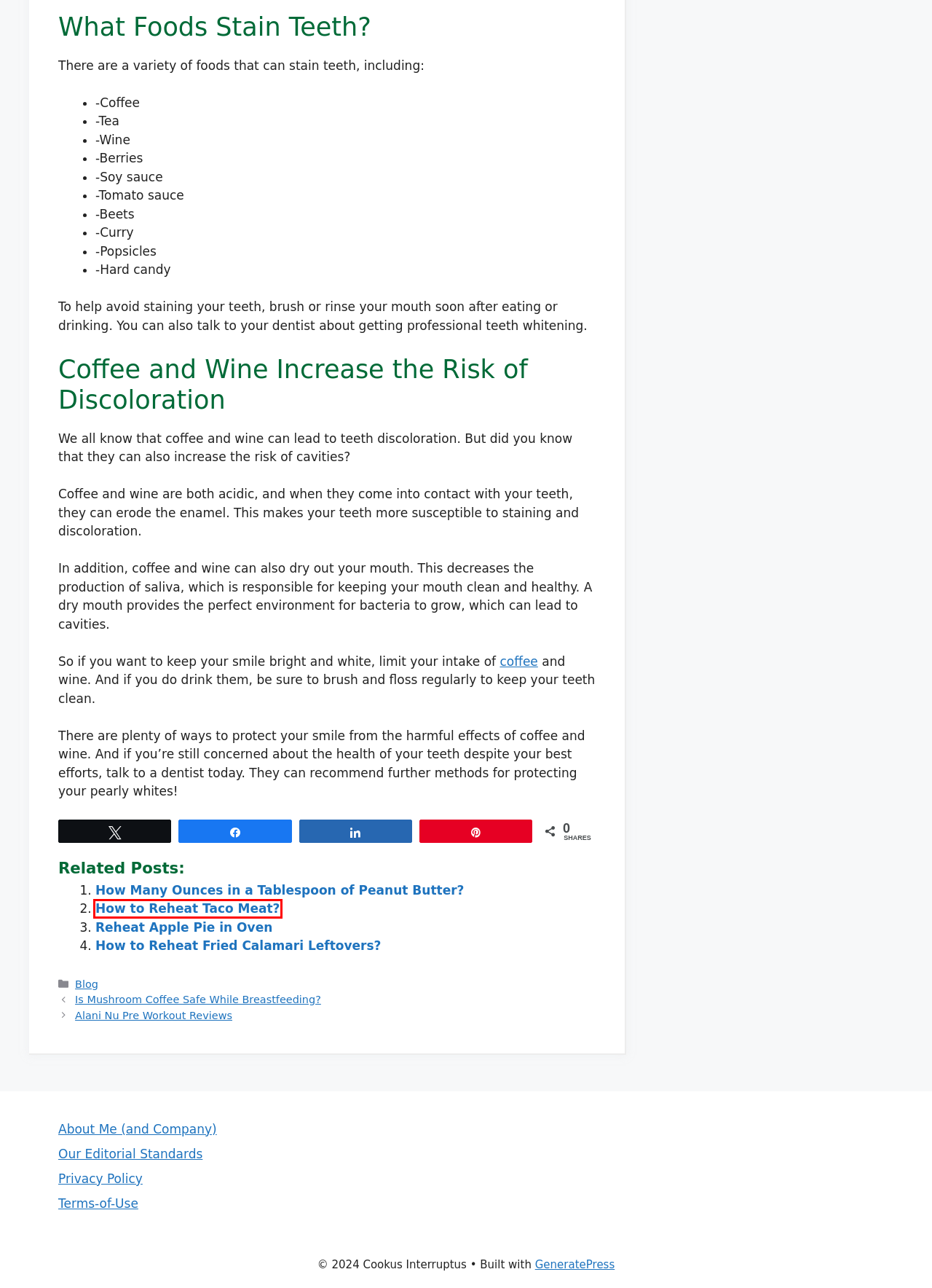You have a screenshot of a webpage with a red rectangle bounding box. Identify the best webpage description that corresponds to the new webpage after clicking the element within the red bounding box. Here are the candidates:
A. Alani Nu Pre Workout Reviews - Cookus Interruptus
B. How Many Ounces in a Tablespoon of Peanut Butter? - Cookus Interruptus
C. Fun Exercises: 9 Ways To Get Moving Beyond the Gym - Cookus Interruptus
D. How to Reheat Taco Meat? - Reheat Tacos - Cookus Interruptus
E. Blog Archives - Cookus Interruptus
F. How to Reheat Fried Calamari Leftovers - Cookus Interruptus
G. Not Losing Weight on Keto - Cookus Interruptus
H. Reheat Apple Pie in Oven - Leftover Pie - Cookus Interruptus

D